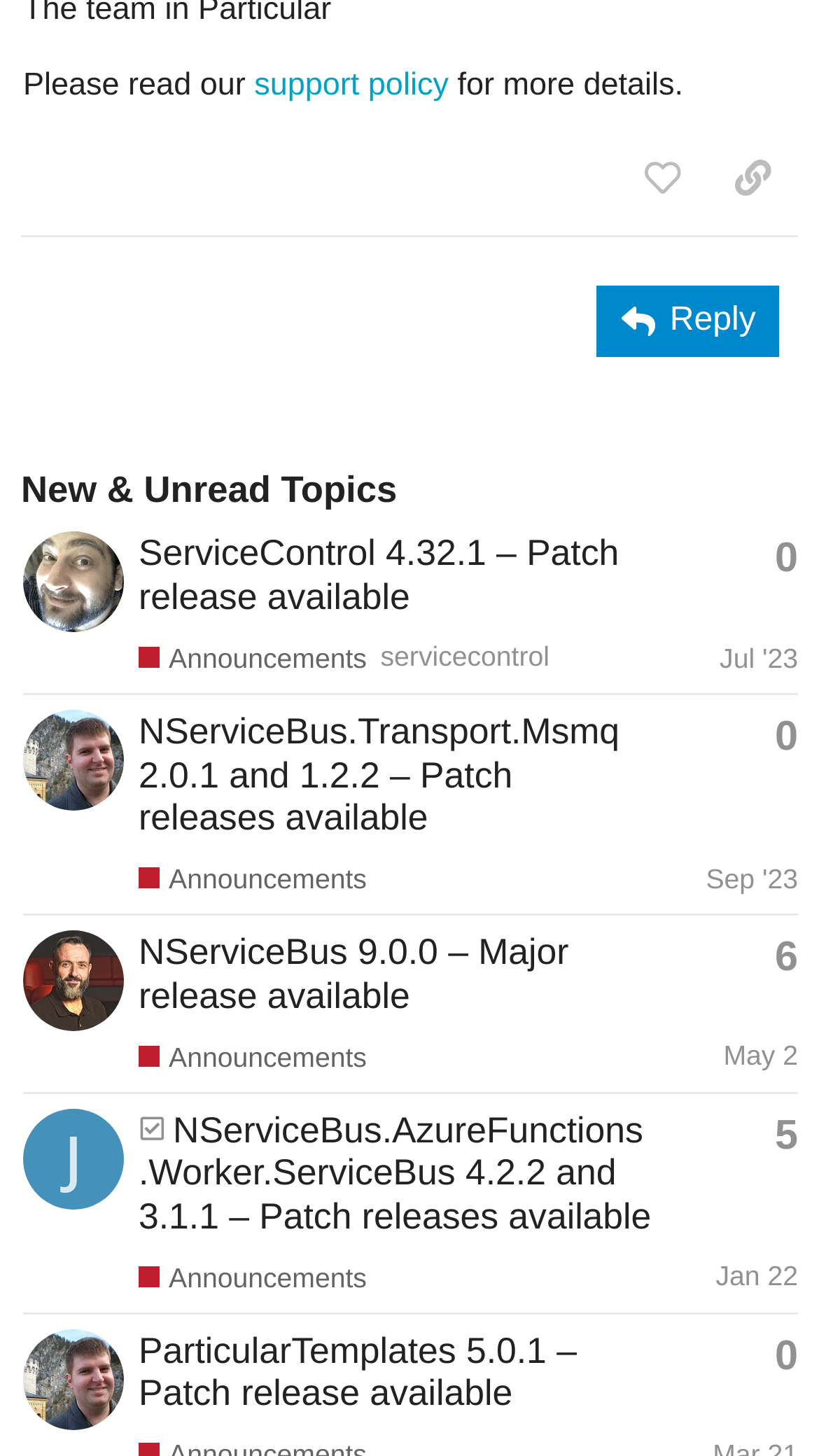How many topics are listed on this page?
Look at the webpage screenshot and answer the question with a detailed explanation.

I found the number of topics listed on this page by counting the number of gridcell elements, which are 4.